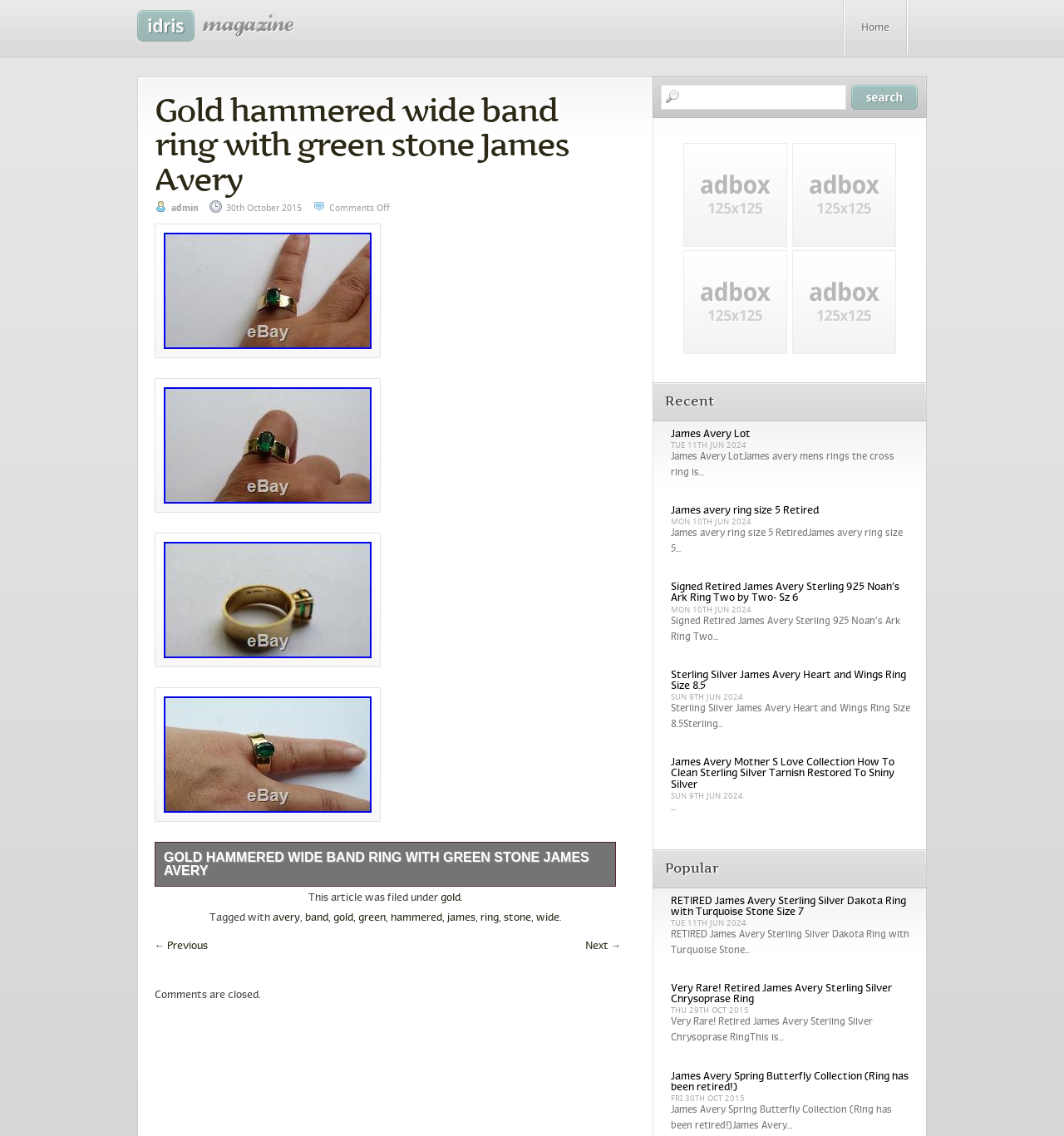What is the brand of the ring?
Please respond to the question with a detailed and informative answer.

I found the answer by looking at the text 'Brand: James Avery' which is a list item under the product description.